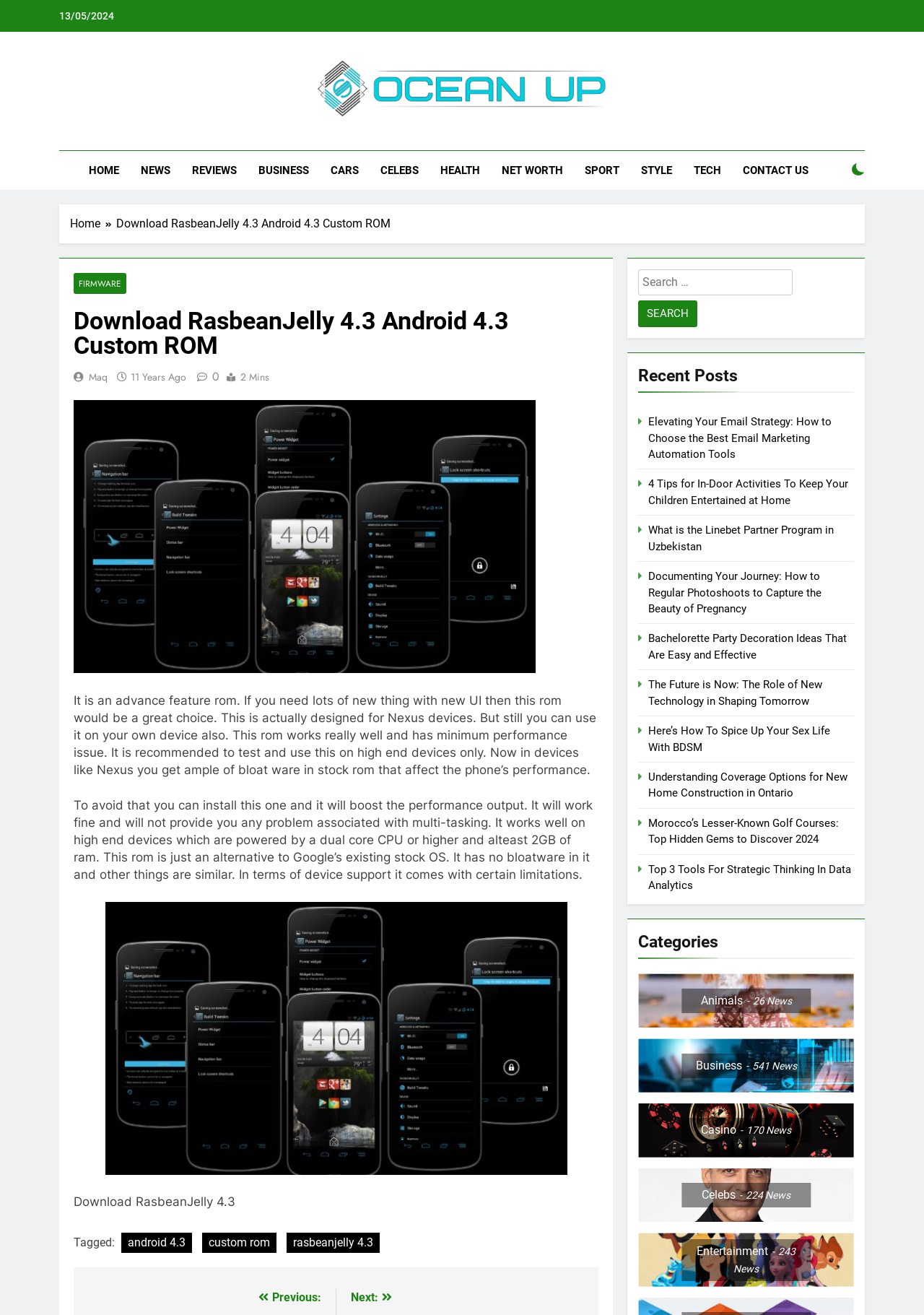Find the bounding box coordinates of the area to click in order to follow the instruction: "Search for something".

[0.691, 0.205, 0.924, 0.249]